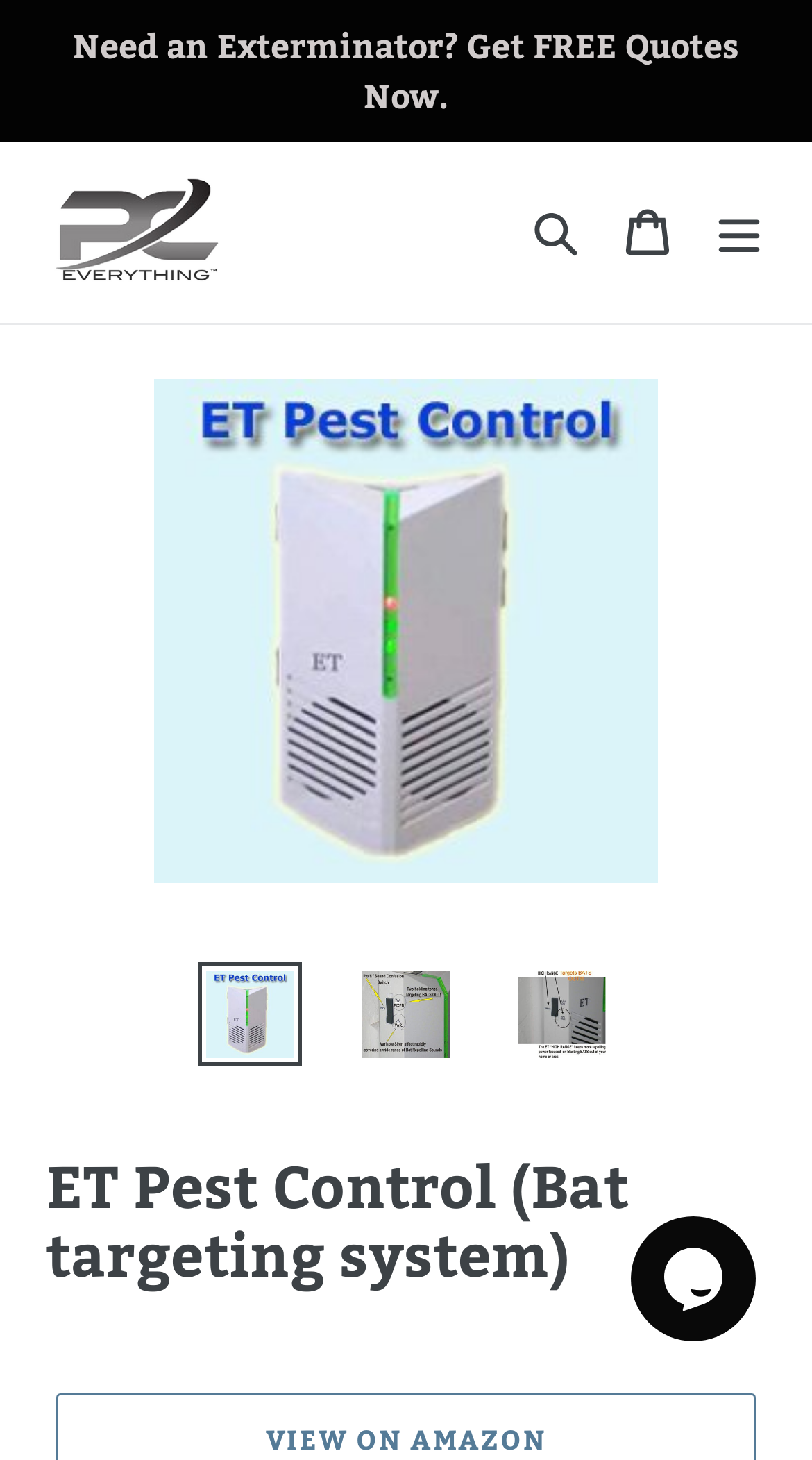Create a detailed narrative of the webpage’s visual and textual elements.

The webpage is about ET Pest Control, specifically a bat targeting system. At the top, there is a link to get free quotes for exterminators, followed by the website's logo, which is an image, and a link to the website's homepage. Next to the logo, there are three buttons: a search button, a cart link, and a menu button.

Below the top section, there is a large image of the ET Pest Control system, which takes up most of the page's width. Underneath the image, there are three links to load the image into a gallery viewer, each with a corresponding image.

To the right of the large image, there is a heading that reads "ET Pest Control (Bat targeting system)". Below the heading, there is a chat widget iframe.

The webpage also features a meta description that mentions the brand DNR Tech, the color white, and the features of the pest control system, including pest direct targeting and high-impact ultrasonic sounds covering 5000 sq. ft.